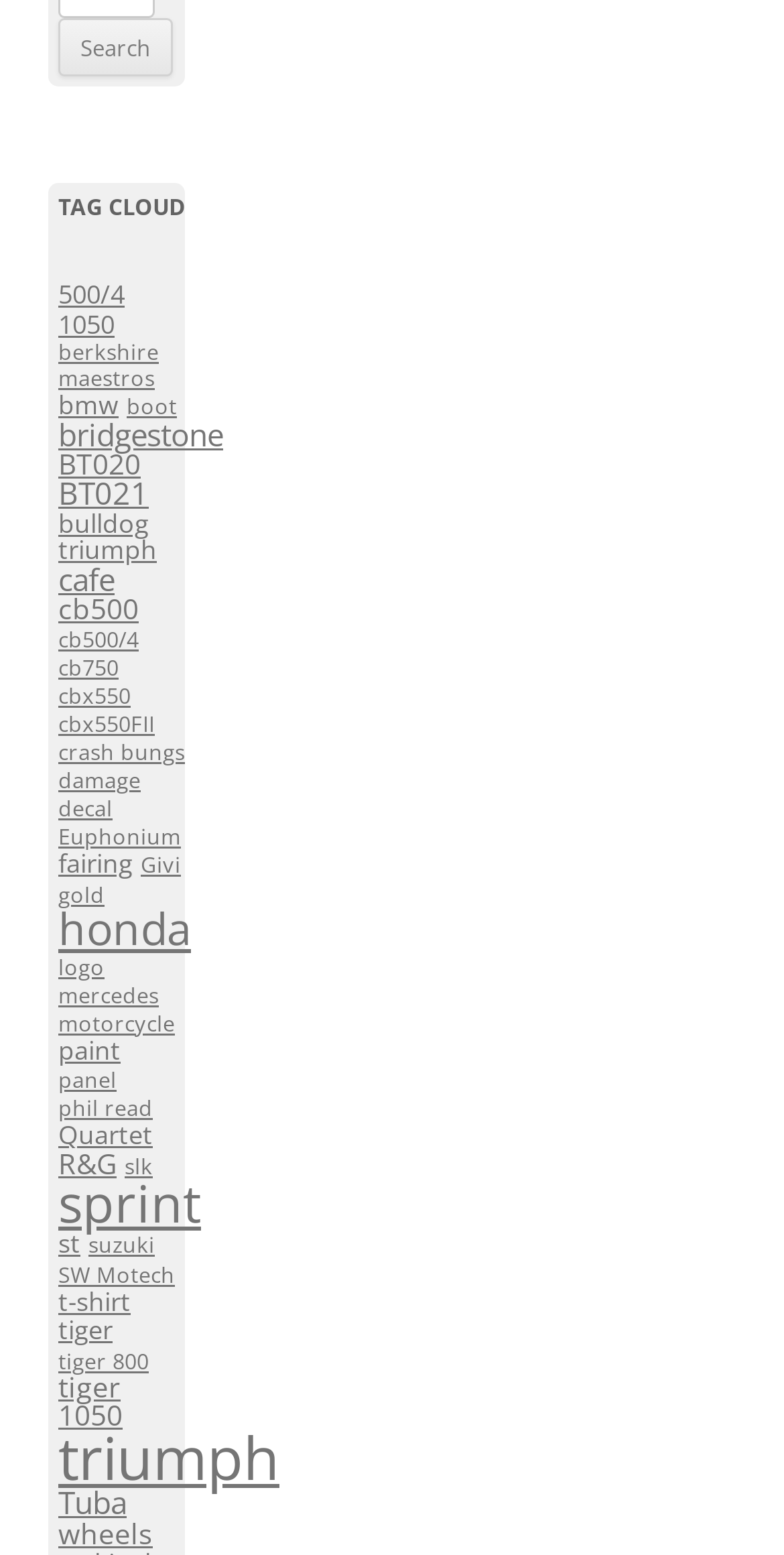What is the category with the most items?
Using the information from the image, provide a comprehensive answer to the question.

By examining the links on the webpage, I found that the category 'Triumph' has the most items, with 39 items listed.